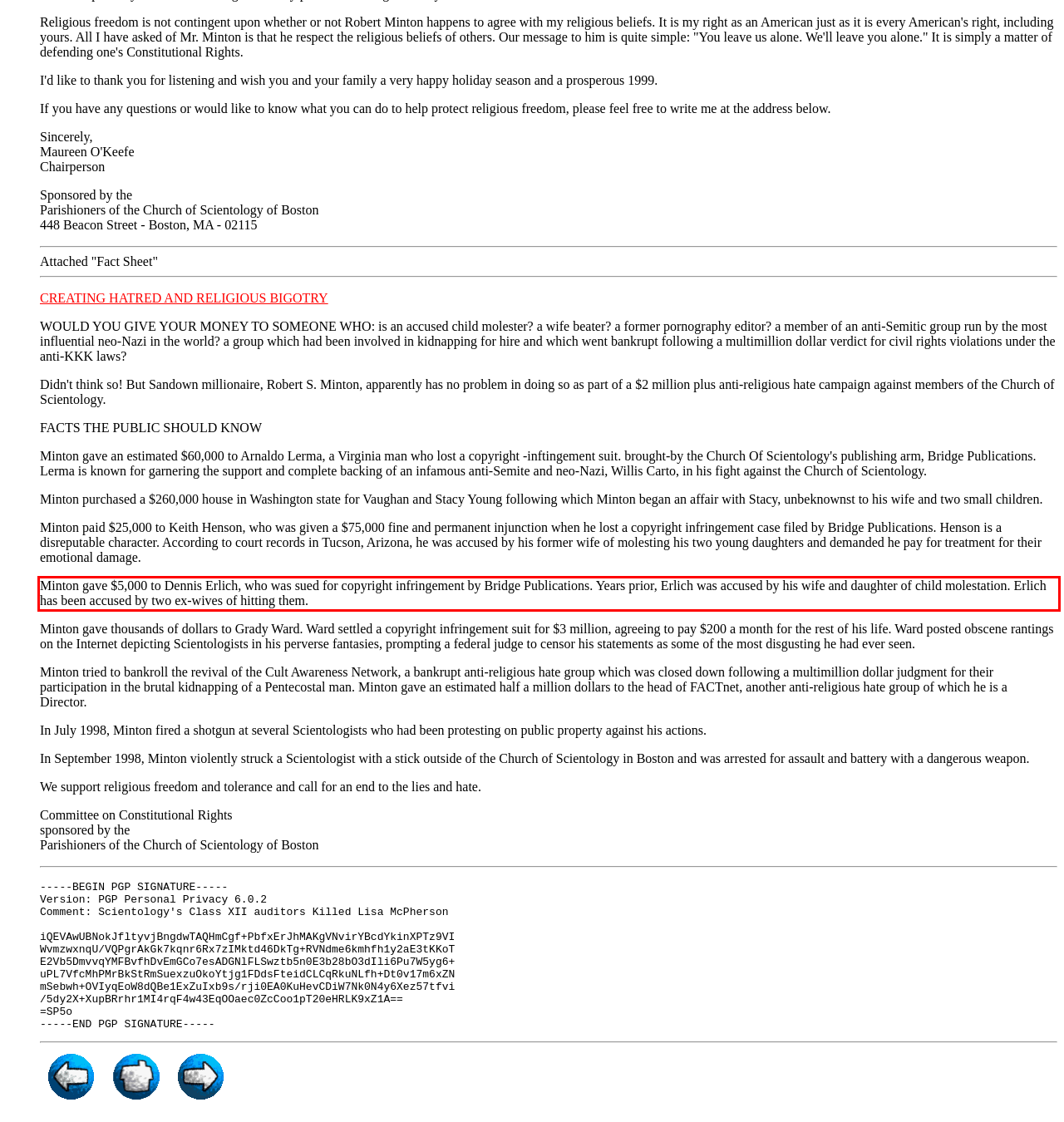There is a screenshot of a webpage with a red bounding box around a UI element. Please use OCR to extract the text within the red bounding box.

Minton gave $5,000 to Dennis Erlich, who was sued for copyright infringement by Bridge Publications. Years prior, Erlich was accused by his wife and daughter of child molestation. Erlich has been accused by two ex-wives of hitting them.